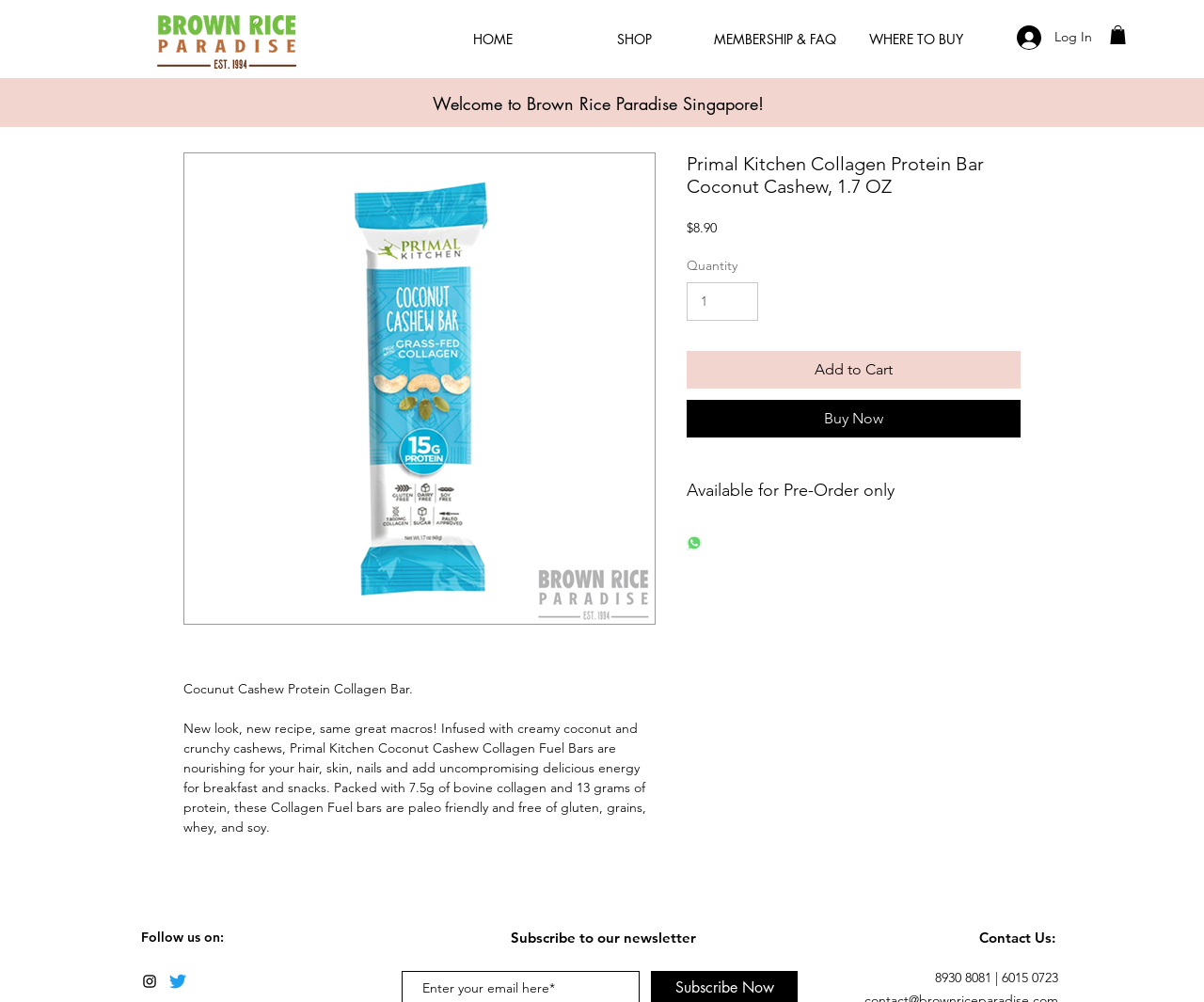What social media platform is represented by the black icon?
Provide a fully detailed and comprehensive answer to the question.

I found the social media platform by looking at the image element in the 'Social Bar' list, which is labeled 'Black Instagram Icon'.